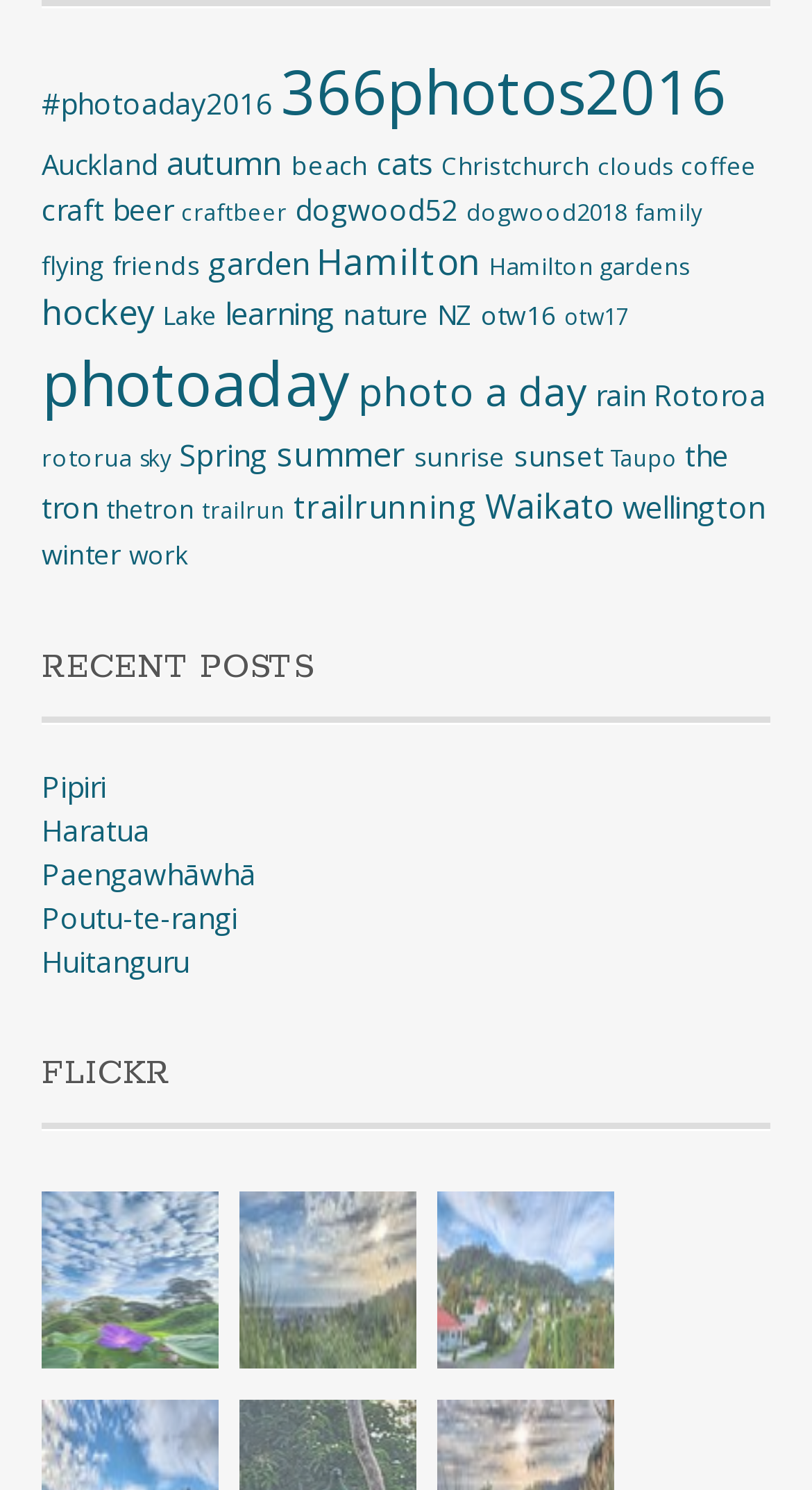Please give a short response to the question using one word or a phrase:
What is the category with the most items?

photoaday